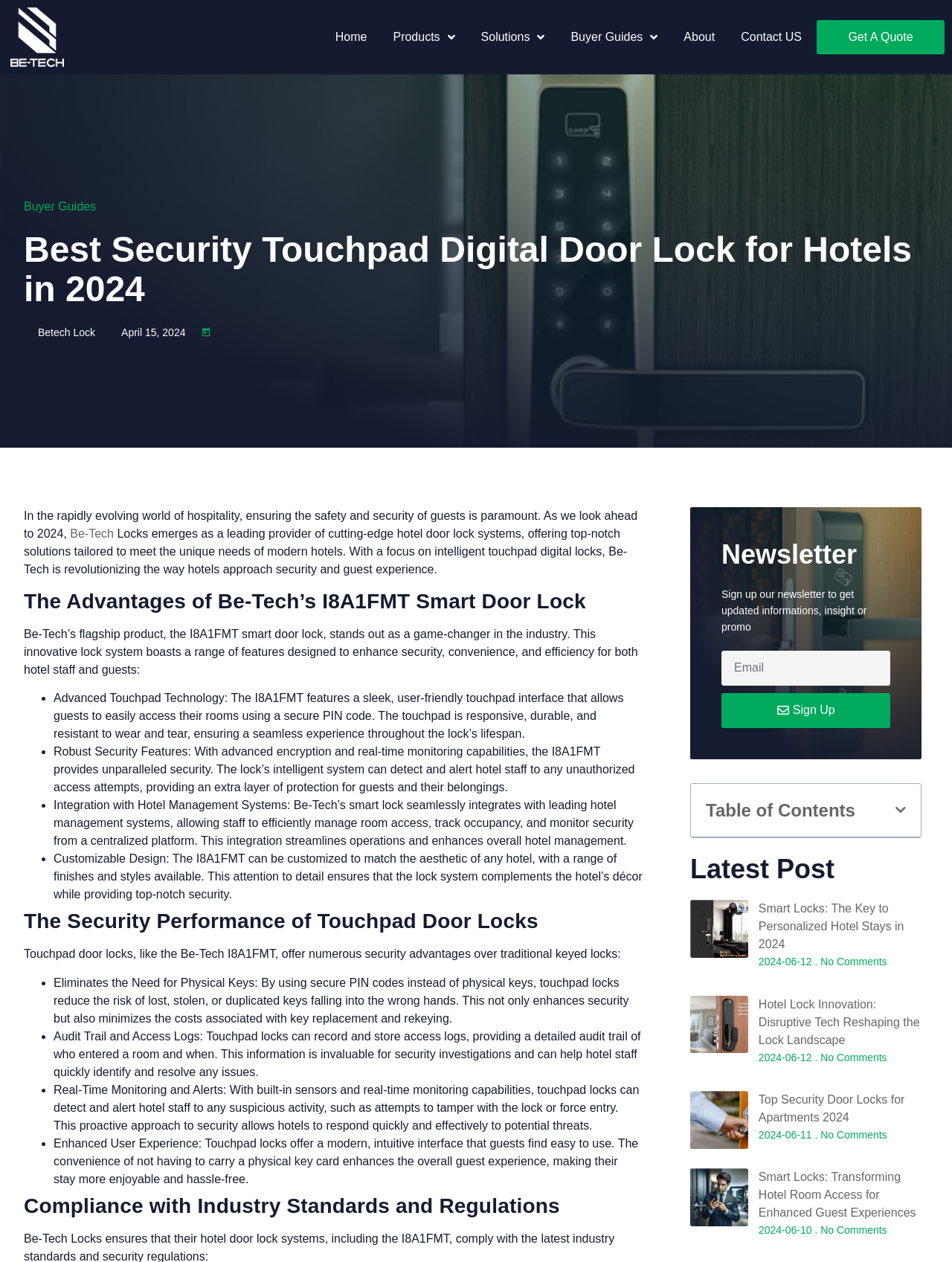Pinpoint the bounding box coordinates of the clickable element needed to complete the instruction: "Check the 'Latest Post'". The coordinates should be provided as four float numbers between 0 and 1: [left, top, right, bottom].

[0.725, 0.676, 0.968, 0.701]